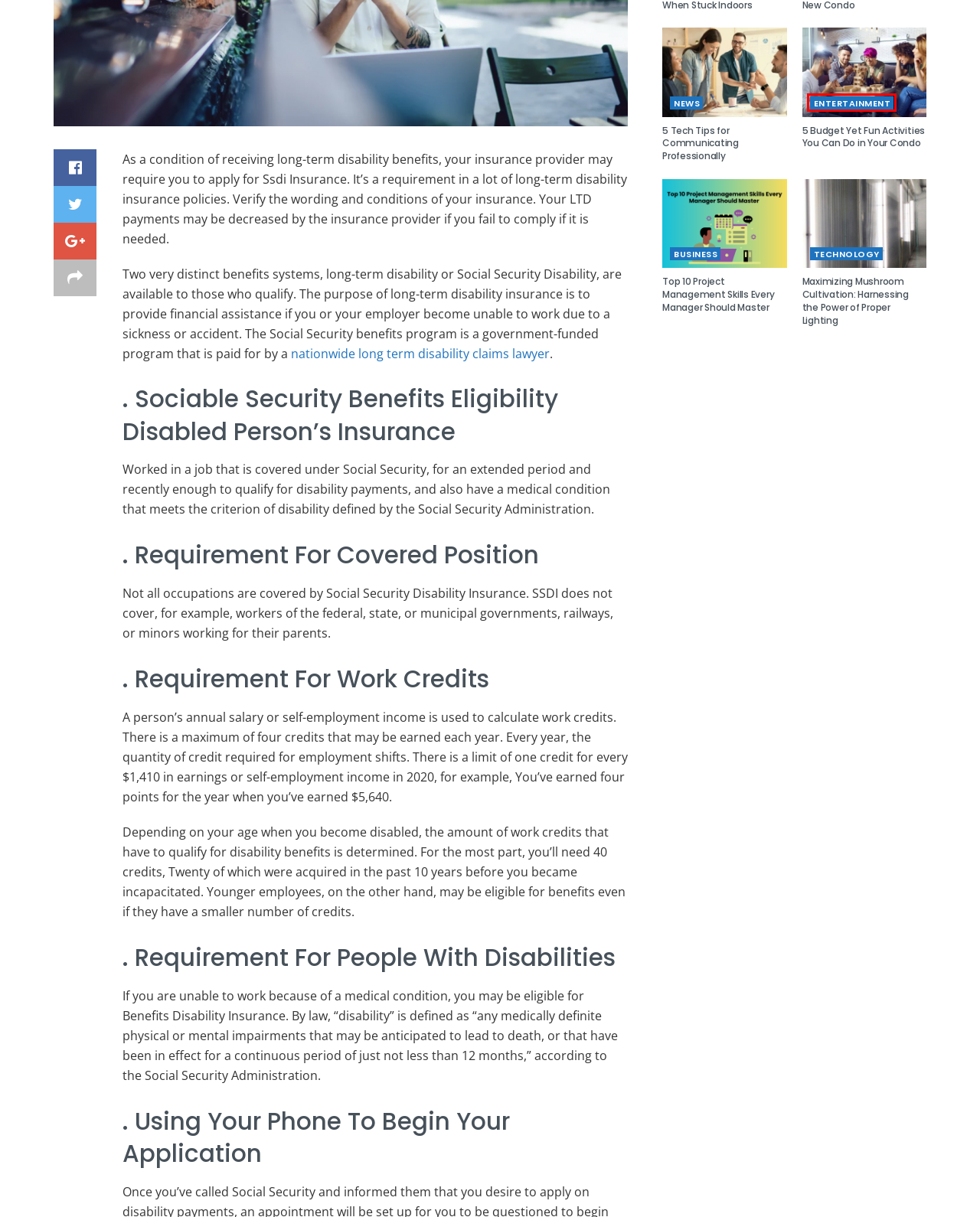You are presented with a screenshot of a webpage containing a red bounding box around an element. Determine which webpage description best describes the new webpage after clicking on the highlighted element. Here are the candidates:
A. Kagay An - Business and Technology News from the Philippines
B. Top 10 Project Management Skills Every Manager Should Master
C. Conditions that Qualify for Long Term Disability in the United States | Law Office of Nancy L Cavey
D. Entertainment Archives
E. Maximizing Mushroom Cultivation: Harnessing the Power of Proper Lighting
F. 5 Budget Yet Fun Activities You Can Do in Your Condo
G. 5 Tech Tips for Communicating Professionally
H. News Archives

D